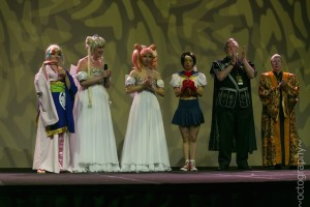Describe all the elements visible in the image meticulously.

The image captures a moment from the Anime USA 2013 Cosplay Masquerade, featuring a lineup of cosplayers on stage. Each participant is dressed in elaborate and striking costumes, showcasing their creativity and dedication to their craft. The cosplayers include characters with vibrant hairstyles and outfits that reflect a variety of anime styles, from elegant gowns to playful school uniforms. They are displayed against a visually dynamic backdrop, adding to the festive atmosphere of the event. The audience can sense the excitement as the cosplayers await the awards, celebrating their performances and craftsmanship during this highly anticipated showcase of talent.